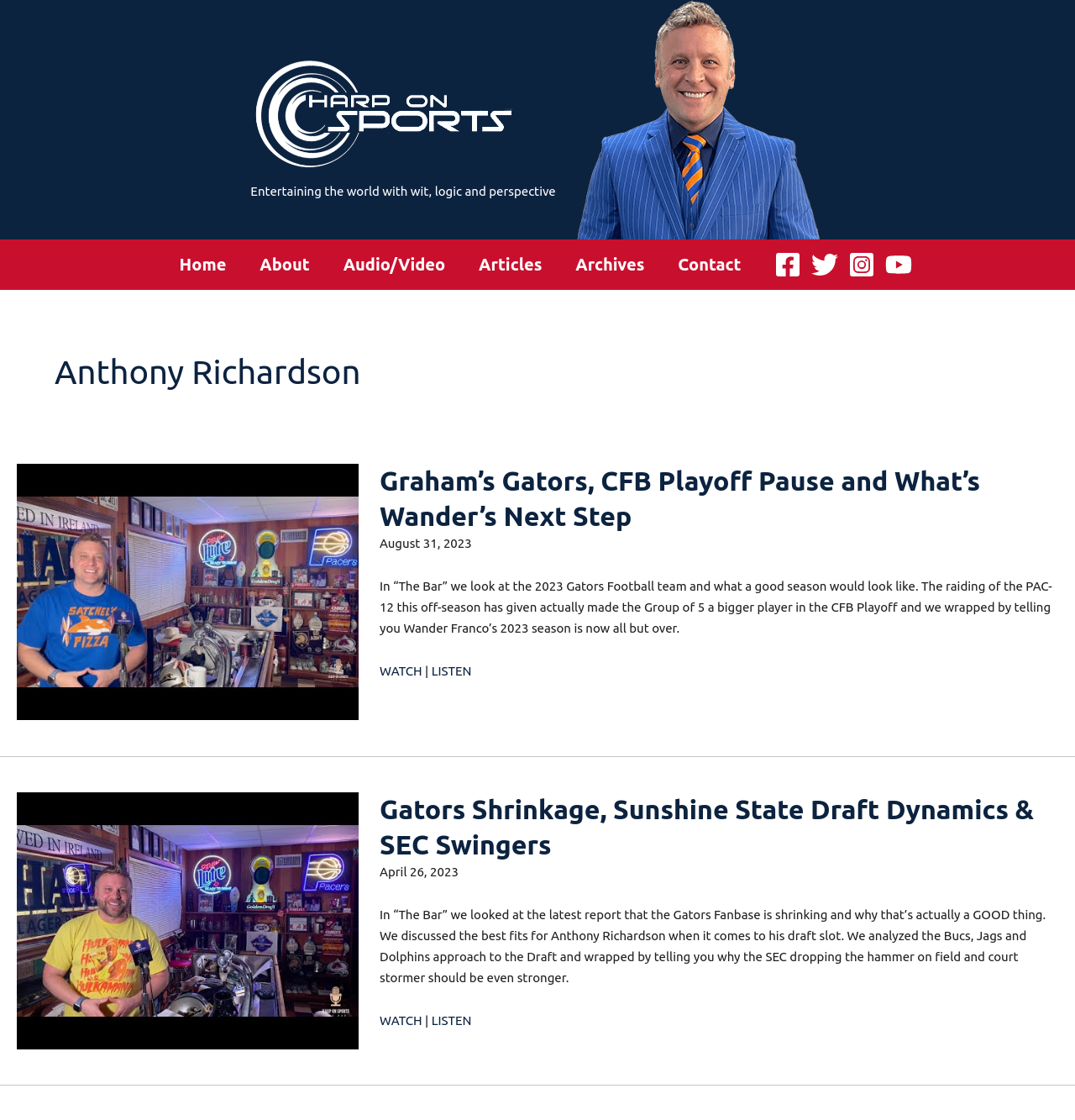Can you find the bounding box coordinates for the element to click on to achieve the instruction: "Watch Graham’s Gators, CFB Playoff Pause and What’s Wander’s Next Step"?

[0.353, 0.592, 0.393, 0.605]